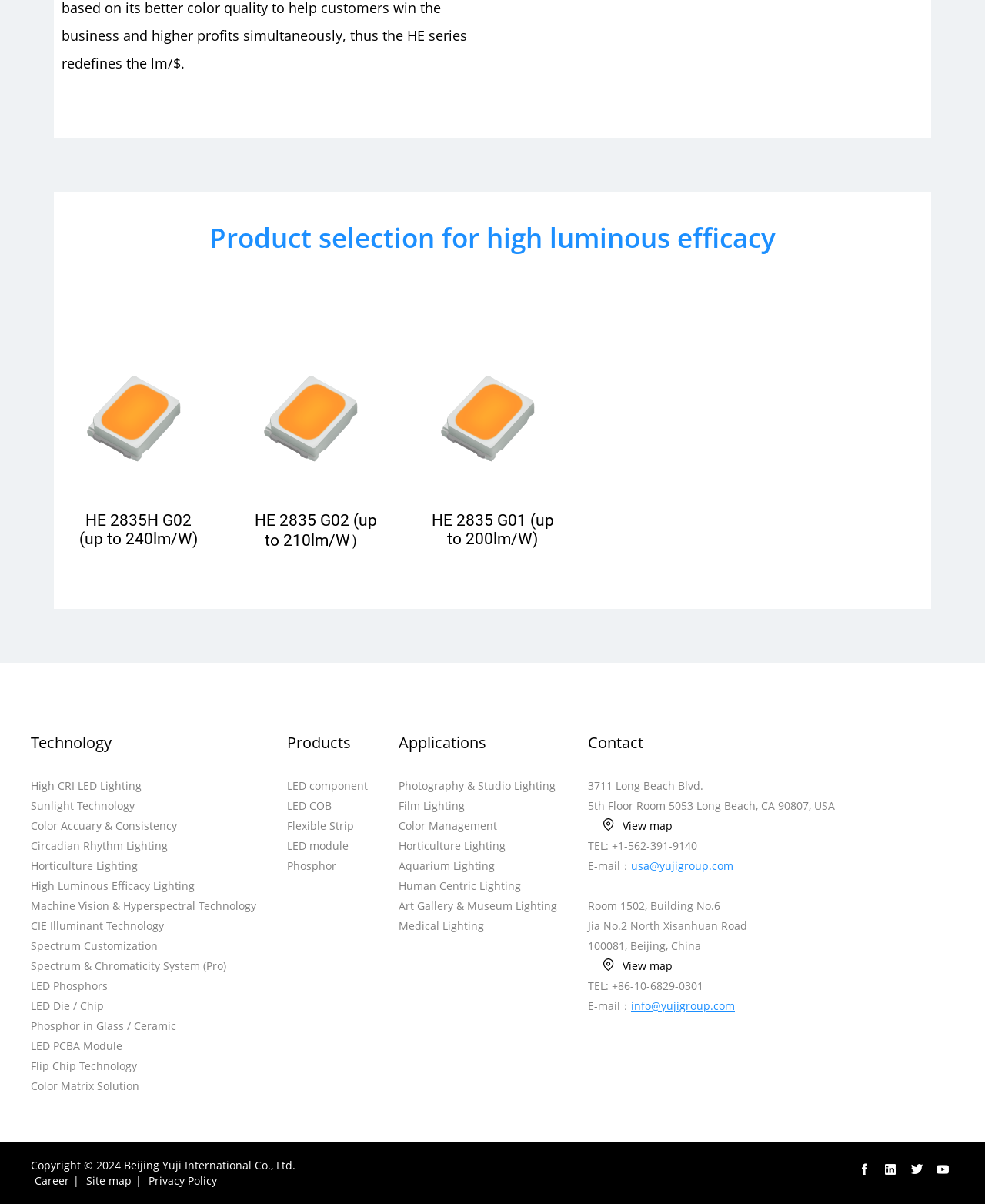Provide the bounding box coordinates of the HTML element this sentence describes: "title="linkedin"". The bounding box coordinates consist of four float numbers between 0 and 1, i.e., [left, top, right, bottom].

[0.892, 0.961, 0.916, 0.981]